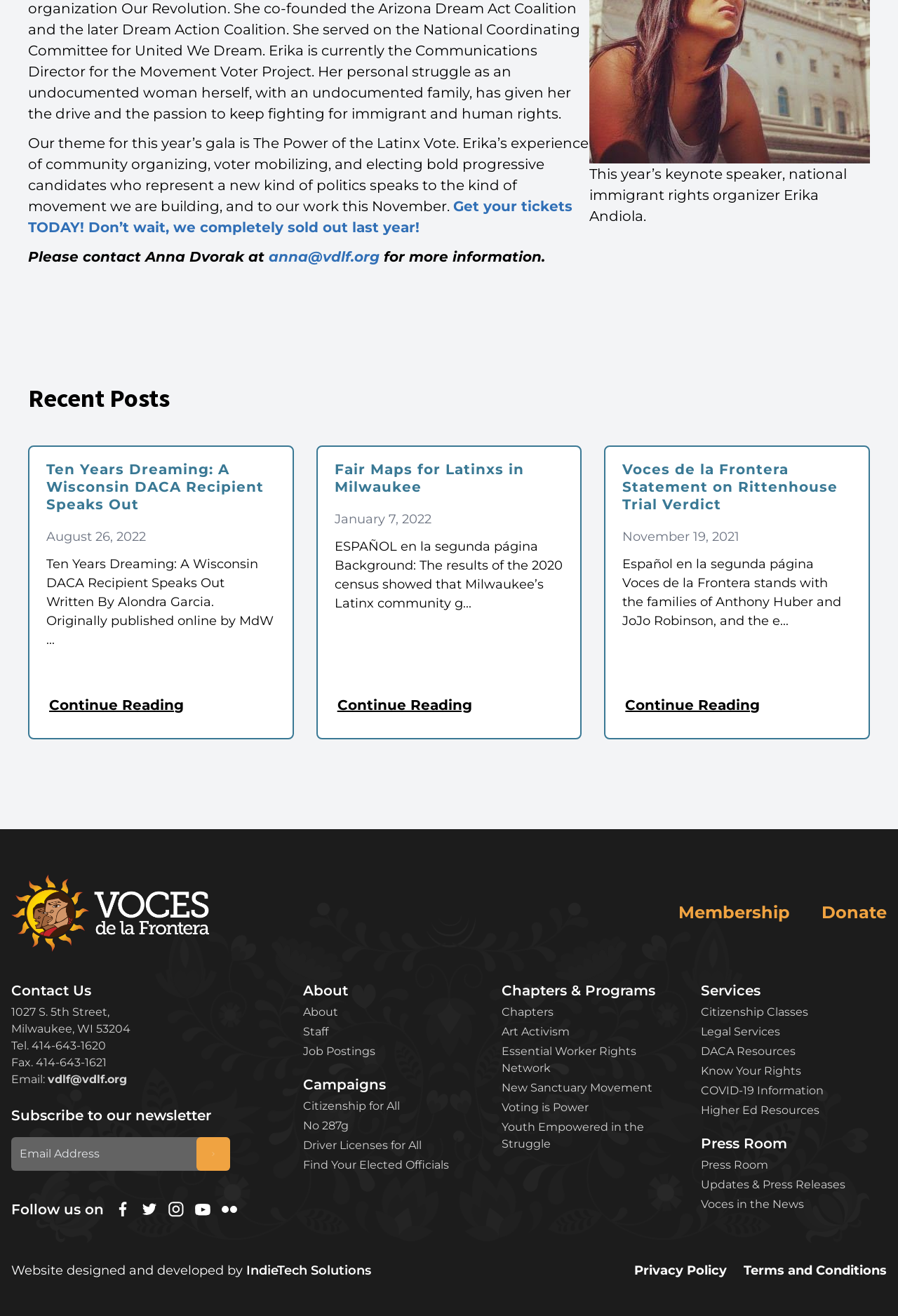Please reply with a single word or brief phrase to the question: 
Who is the keynote speaker for this year's gala?

Erika Andiola